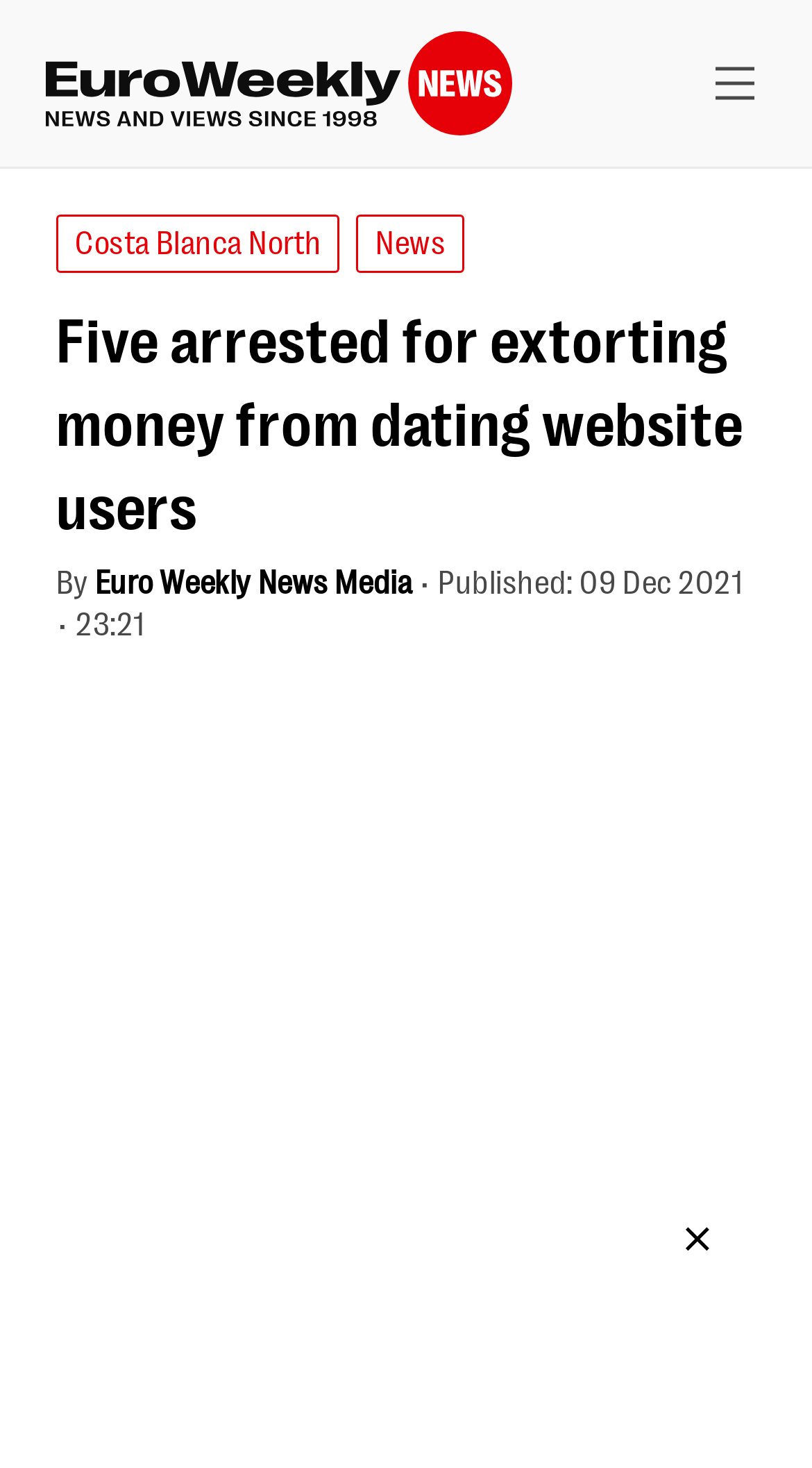Offer an in-depth caption of the entire webpage.

The webpage appears to be a news article from Euro Weekly News, with a logo at the top left corner. The logo is a clickable link. To the top right, there is a section with two links, "Costa Blanca North" and "News", which are likely navigation links. 

Below the logo, there is a main heading that reads "Five arrested for extorting money from dating website users", which is the title of the news article. The heading spans almost the entire width of the page. 

Under the heading, there is a byline that reads "By" followed by a link to "Euro Weekly News Media", indicating the author or publisher of the article. To the right of the byline, there is a publication date and time, "09 Dec 2021 • 23:21". 

At the bottom of the page, there is a small "×" symbol, which might be a close or cancel button.